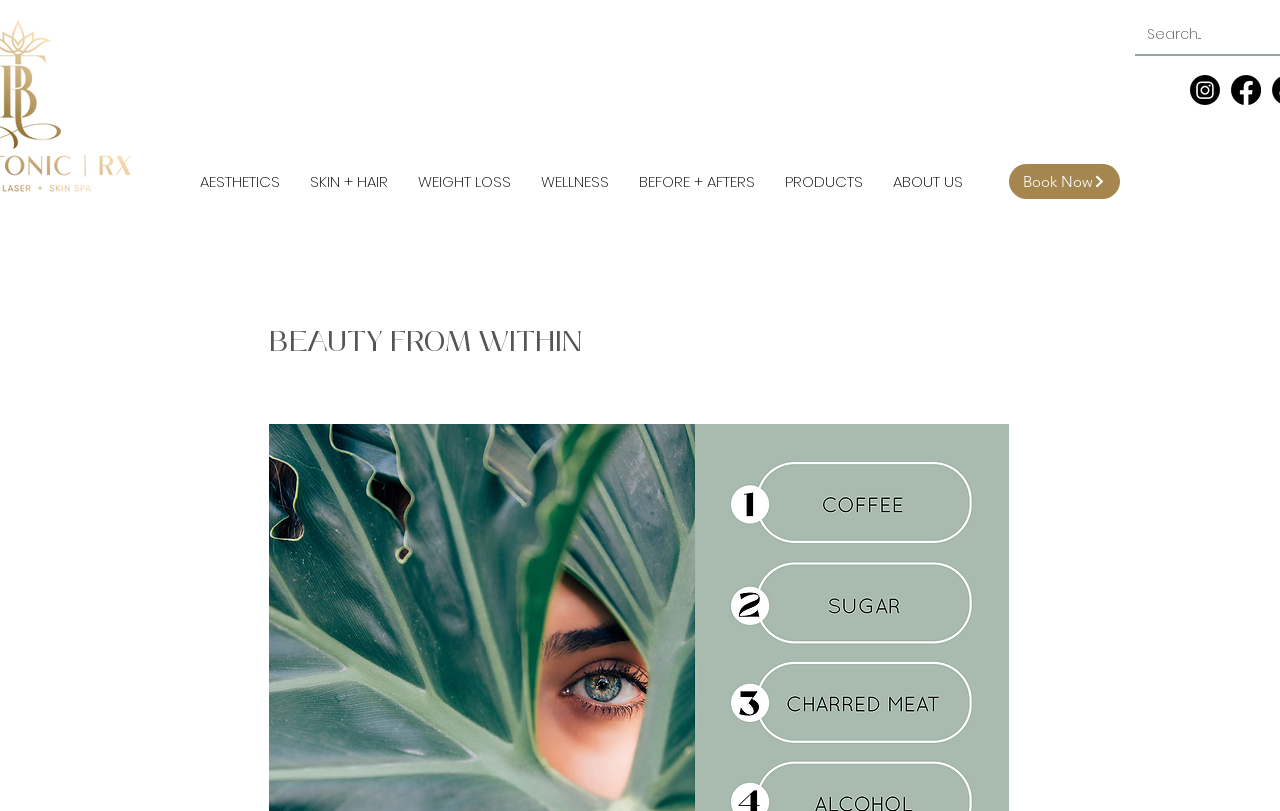Identify the bounding box coordinates for the element that needs to be clicked to fulfill this instruction: "Navigate to AESTHETICS". Provide the coordinates in the format of four float numbers between 0 and 1: [left, top, right, bottom].

[0.145, 0.201, 0.23, 0.248]